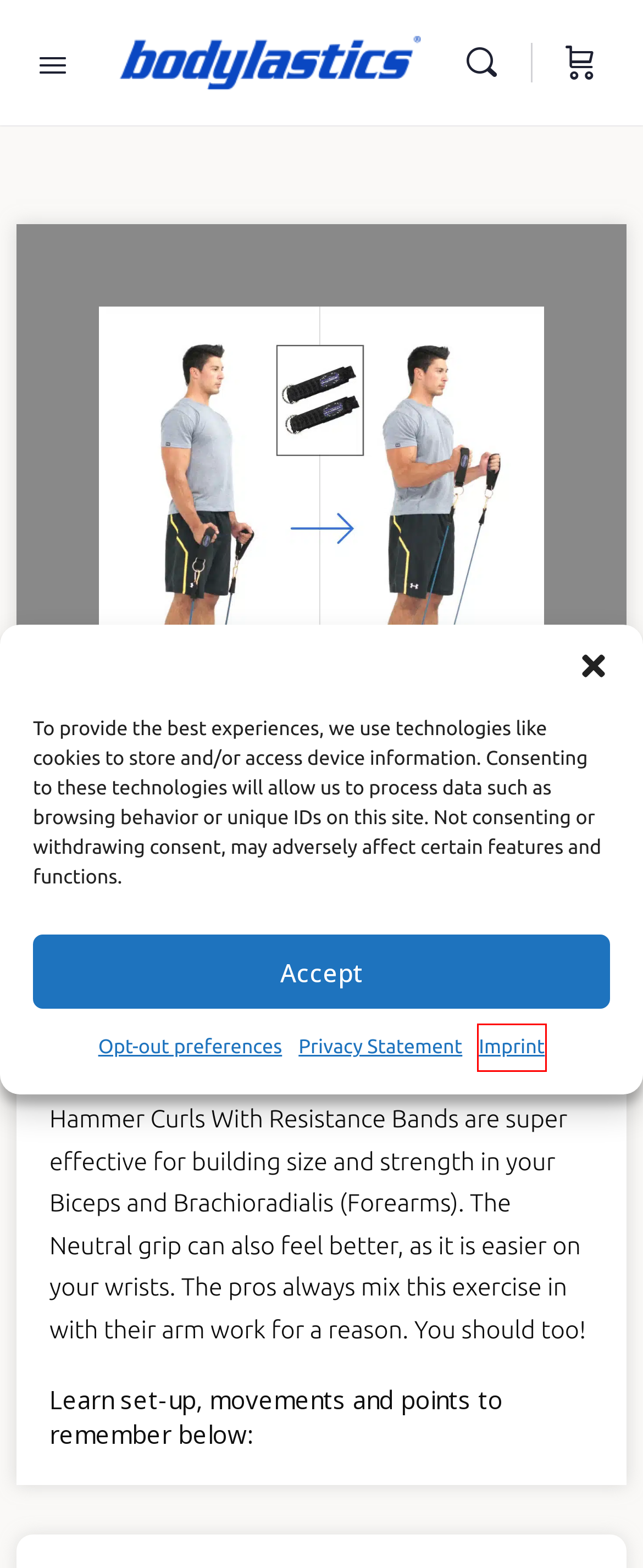Provided is a screenshot of a webpage with a red bounding box around an element. Select the most accurate webpage description for the page that appears after clicking the highlighted element. Here are the candidates:
A. Hammer Curl With Bands Attached To Door
B. Shop - Resistance Band Sets & Workout Equipment & More - Bodylastics
C. Privacy Statement (US) - Bodylastics
D. Imprint - Bodylastics
E. Contact Information For Bodylastics USA Inc.
F. Best Resistance Bands Bar - Bodylastics
G. Bodylastics Products Warranty Policy
H. Opt-out preferences - Bodylastics

D